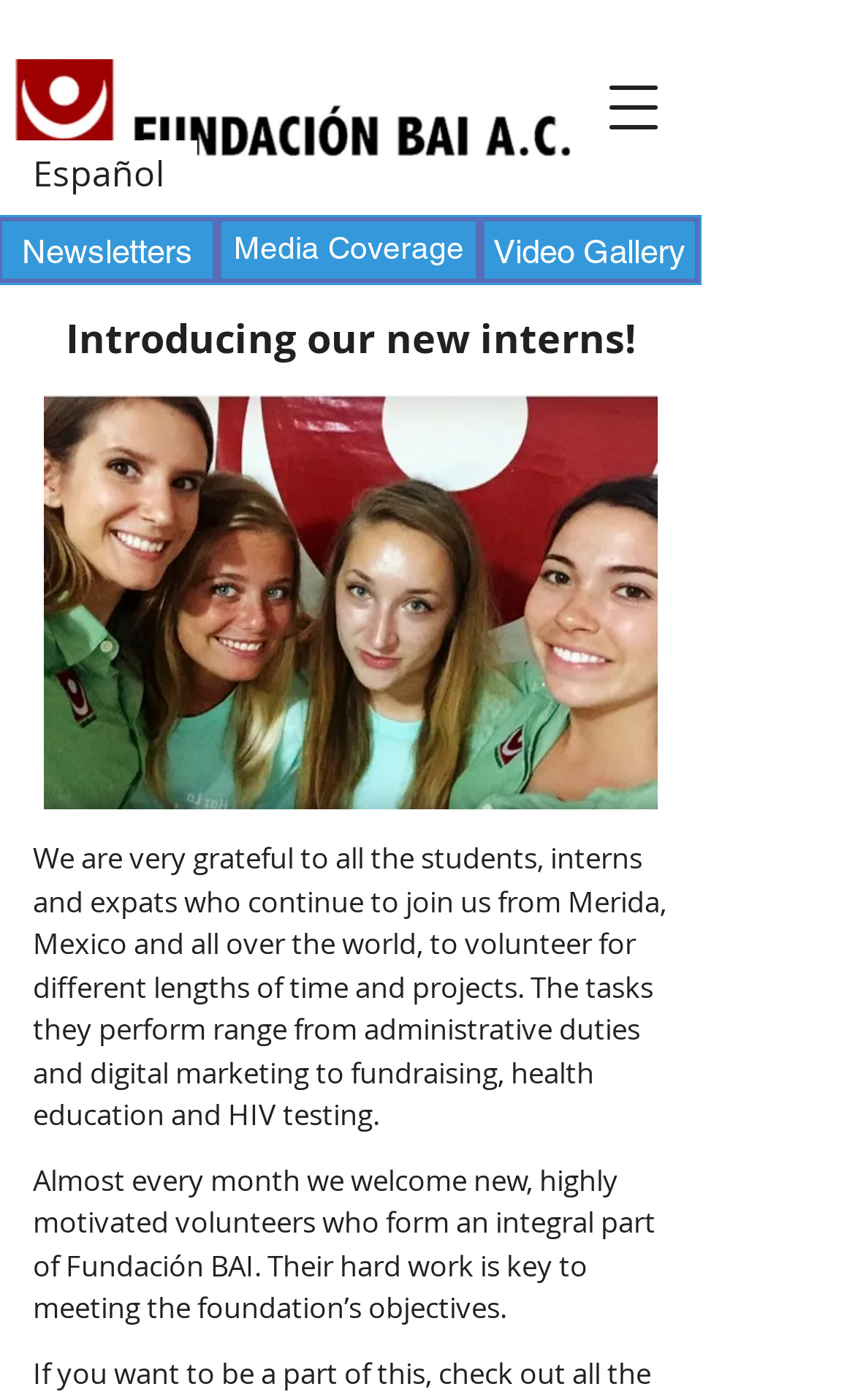Respond with a single word or phrase for the following question: 
Where are the interns from?

Merida, Mexico and all over the world